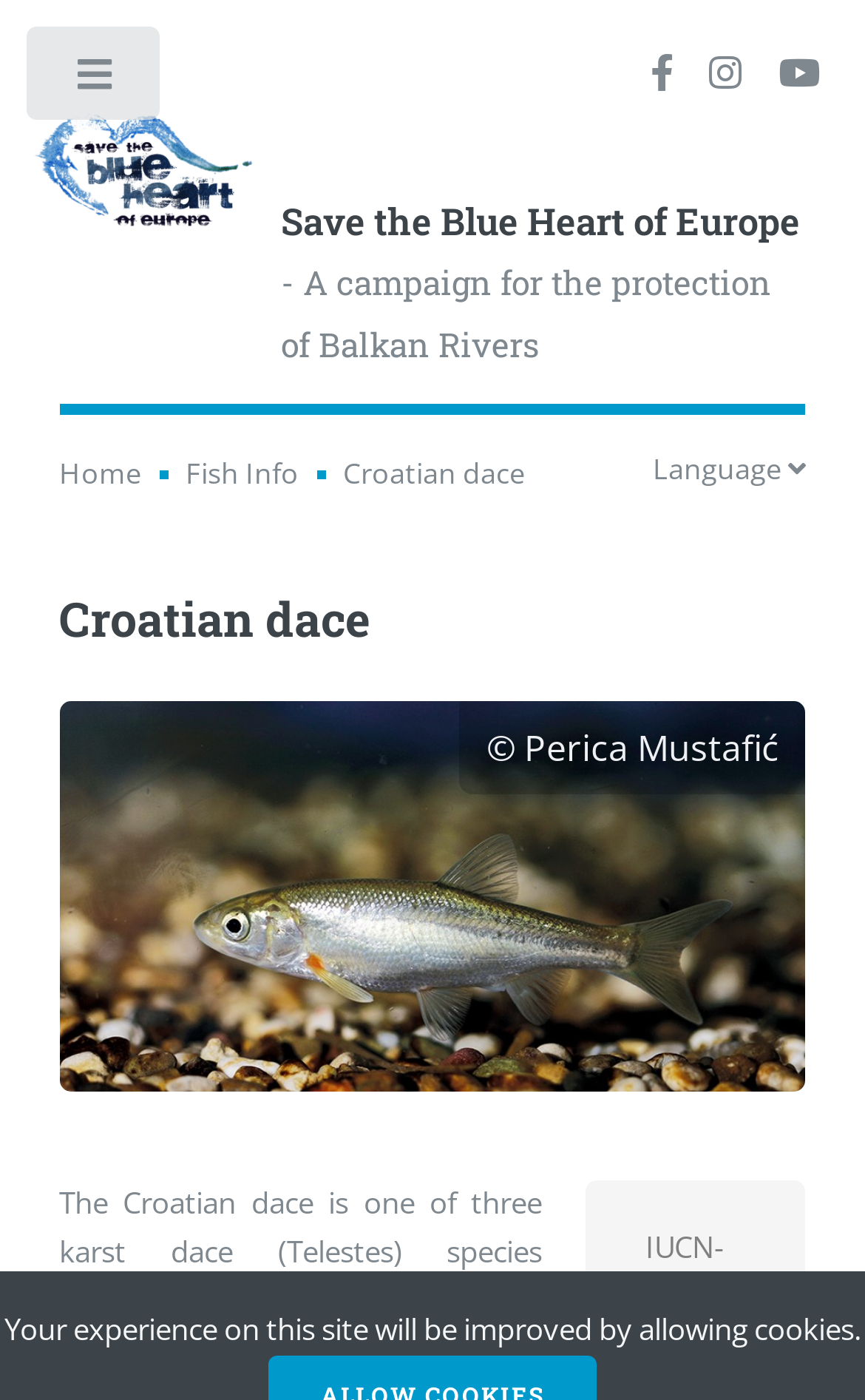Please determine the bounding box coordinates for the element with the description: "Toggle".

[0.0, 0.0, 0.223, 0.119]